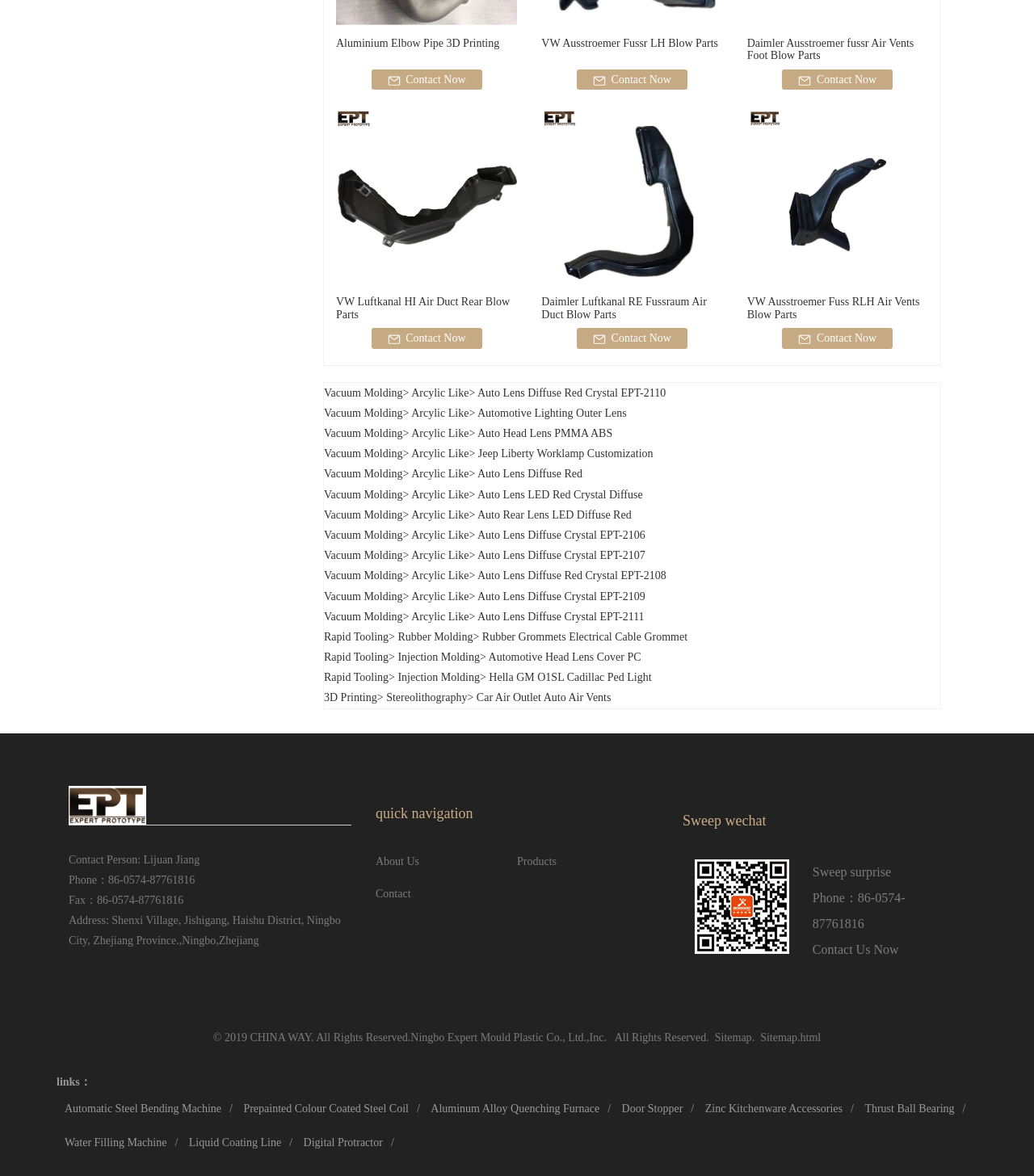Locate and provide the bounding box coordinates for the HTML element that matches this description: "Auto Lens Diffuse Crystal EPT-2109".

[0.462, 0.502, 0.624, 0.512]